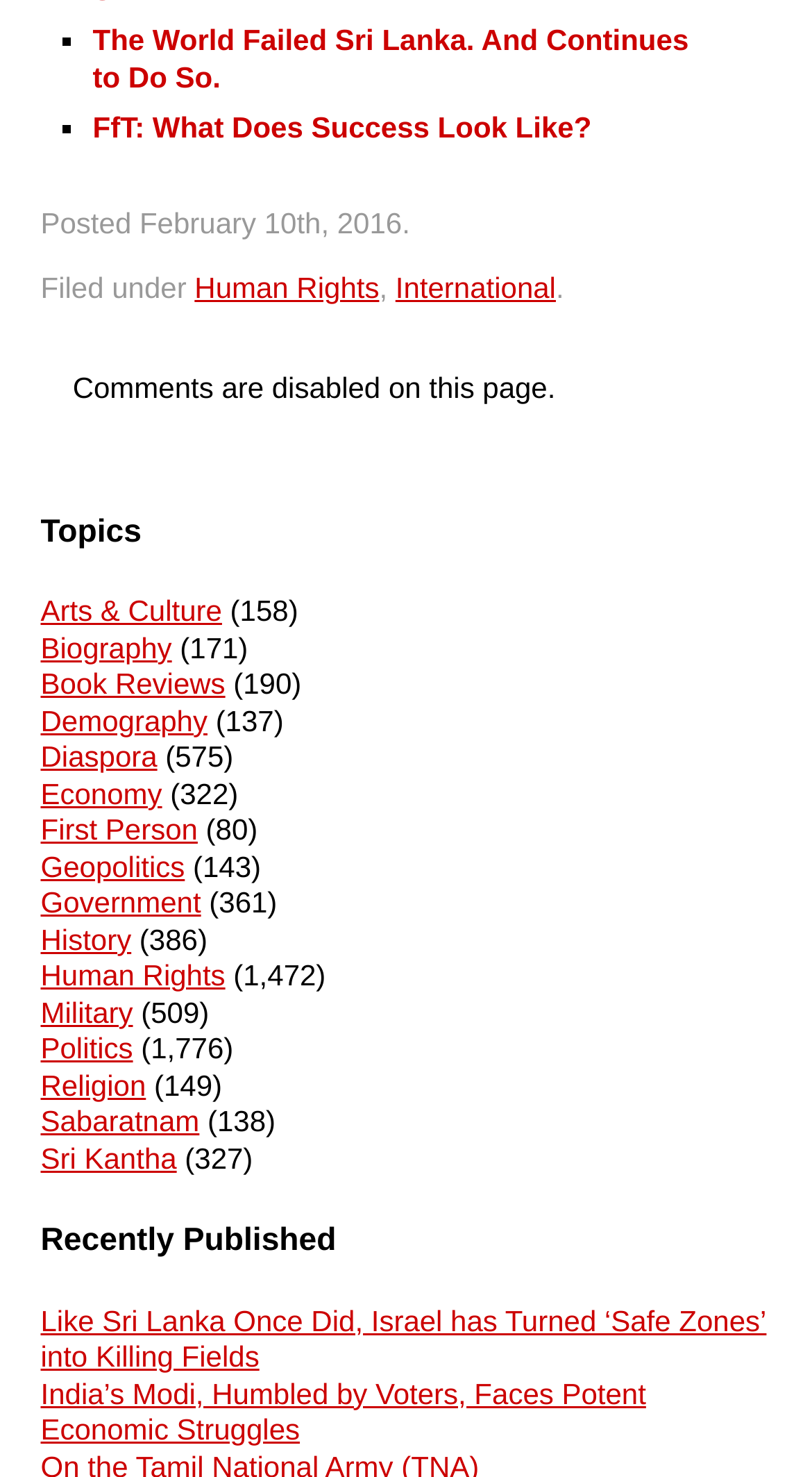Using the information in the image, could you please answer the following question in detail:
Are comments enabled on this page?

The webpage explicitly states that 'Comments are disabled on this page.' which indicates that comments are not enabled.